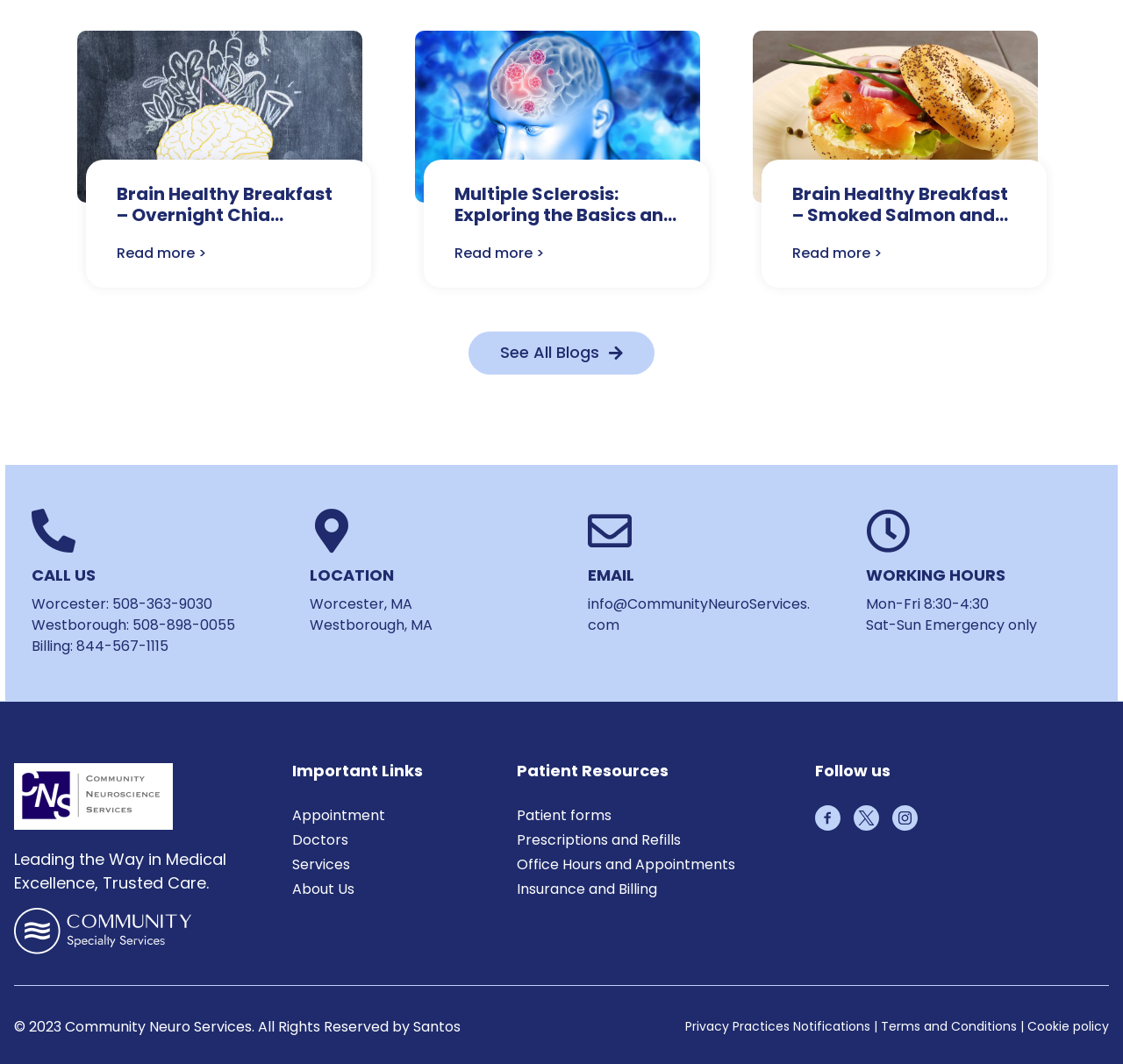From the webpage screenshot, identify the region described by Office Hours and Appointments. Provide the bounding box coordinates as (top-left x, top-left y, bottom-right x, bottom-right y), with each value being a floating point number between 0 and 1.

[0.46, 0.803, 0.71, 0.823]